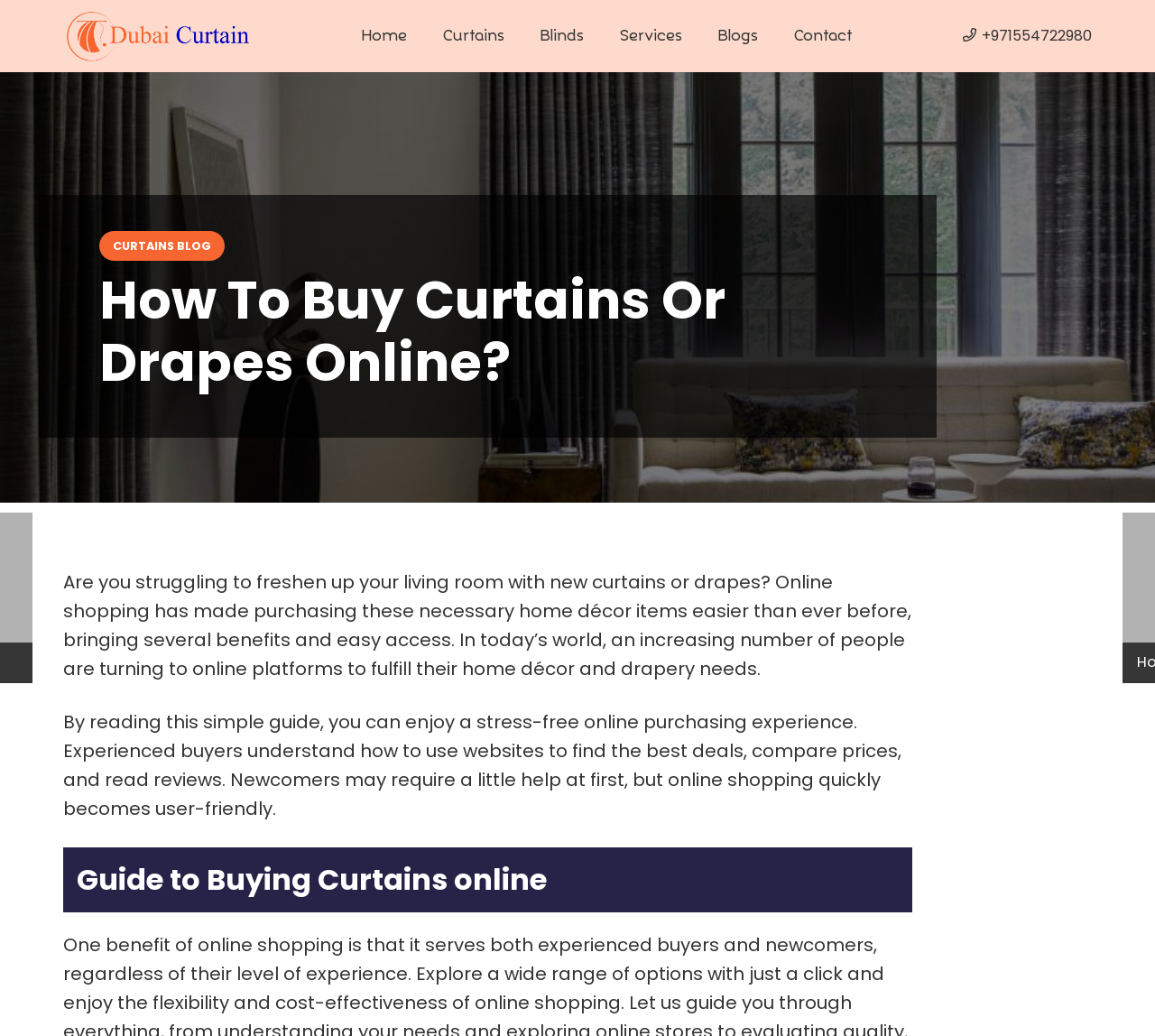Is there a phone number on the webpage?
Based on the visual details in the image, please answer the question thoroughly.

I can see a link with a phone icon and the number '+971554722980' at the top-right corner of the webpage, indicating that there is a phone number available.